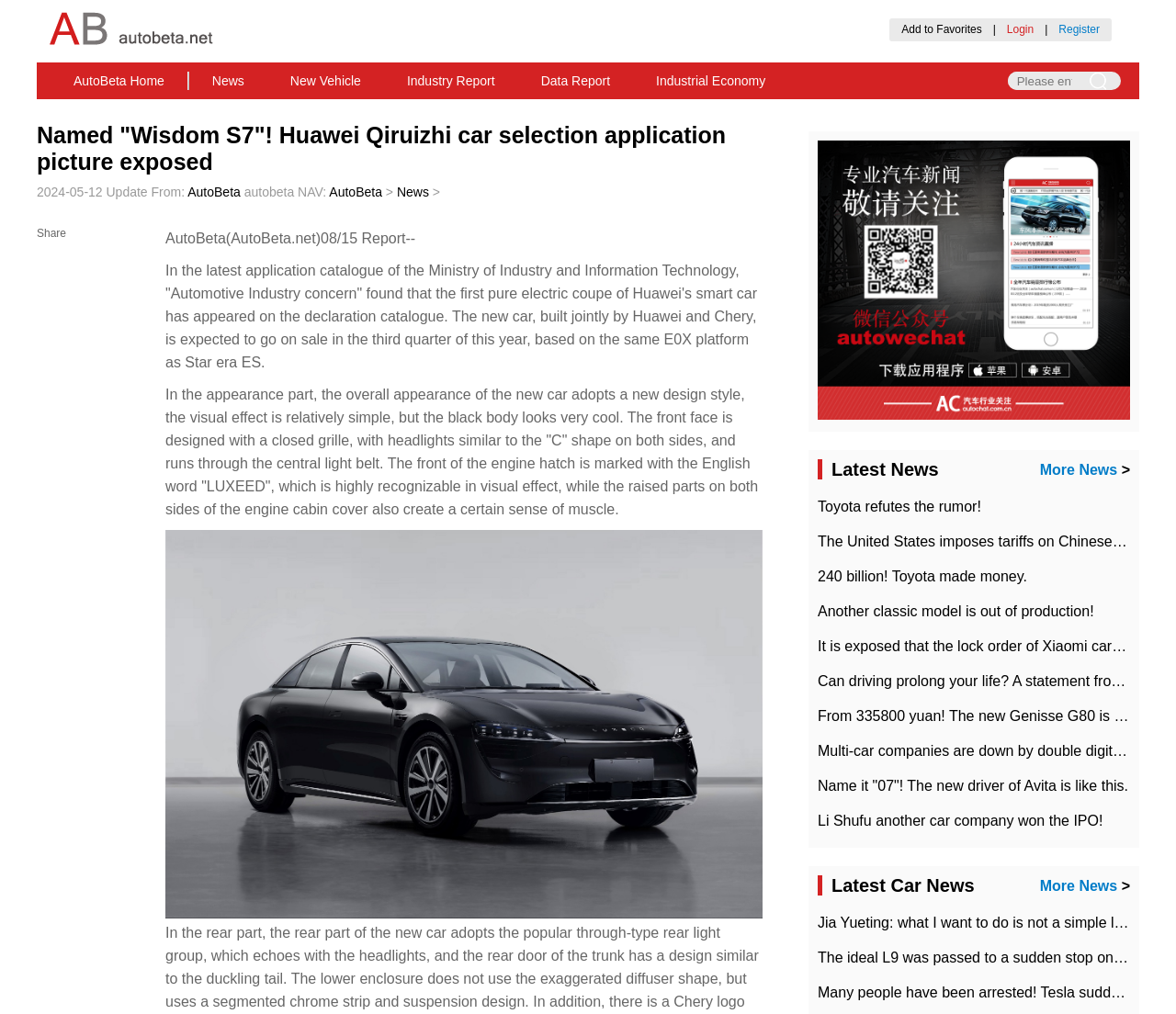Please determine the bounding box coordinates of the element to click on in order to accomplish the following task: "Login to the website". Ensure the coordinates are four float numbers ranging from 0 to 1, i.e., [left, top, right, bottom].

[0.856, 0.023, 0.879, 0.035]